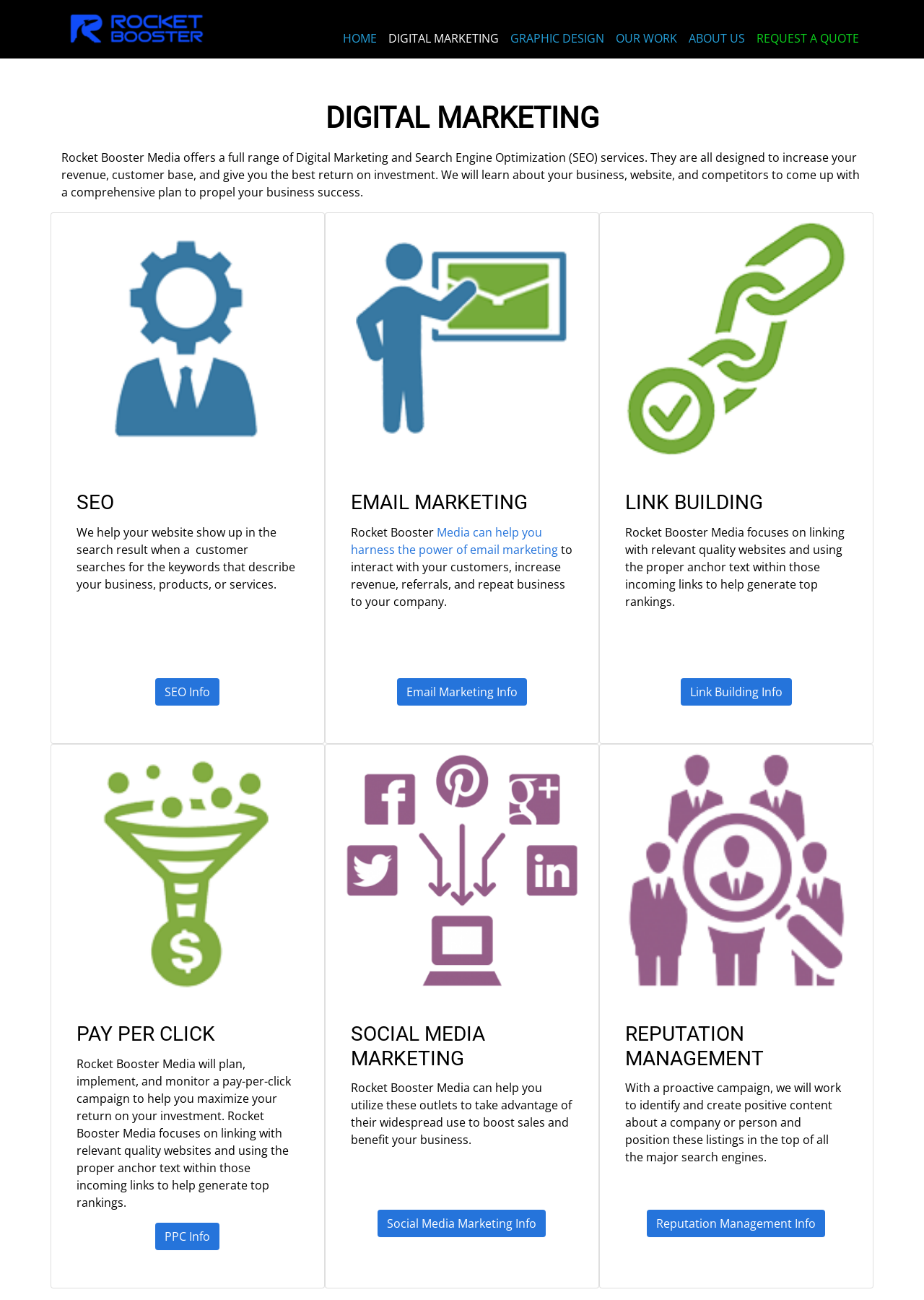Locate the bounding box coordinates of the element that needs to be clicked to carry out the instruction: "View EMAIL MARKETING info". The coordinates should be given as four float numbers ranging from 0 to 1, i.e., [left, top, right, bottom].

[0.43, 0.522, 0.57, 0.543]